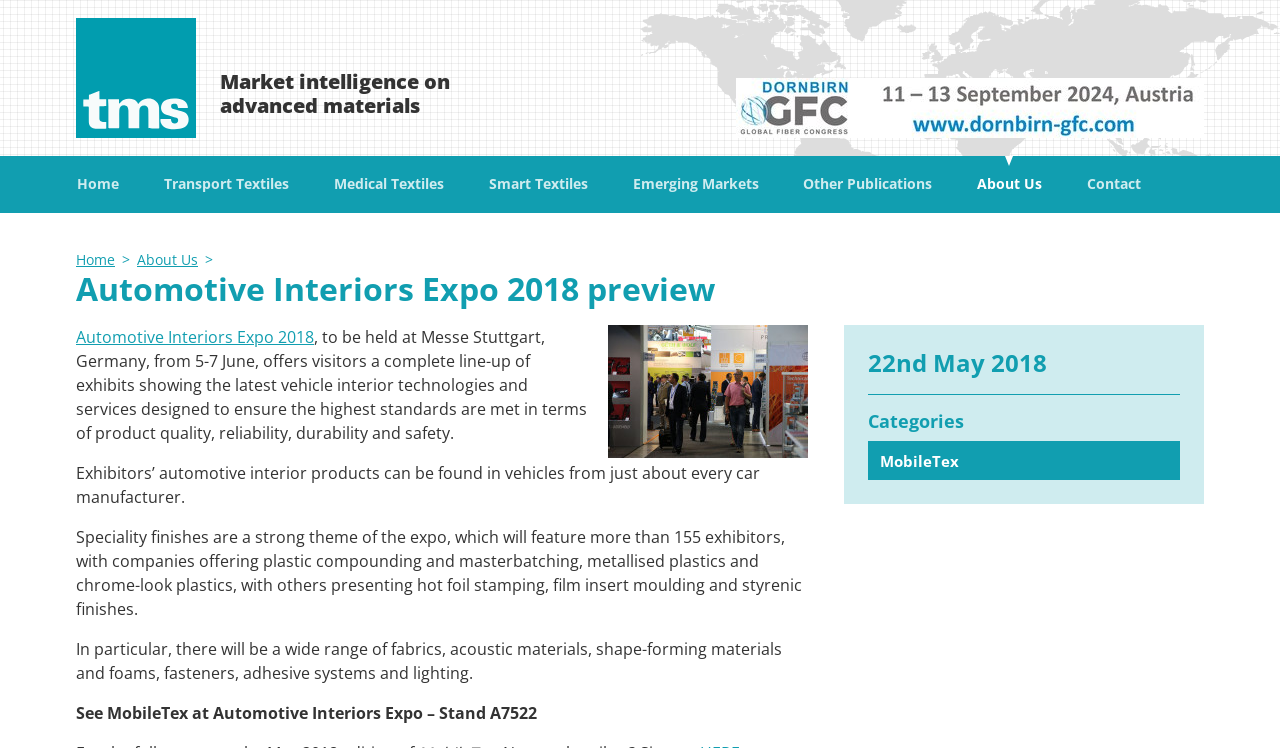Identify the bounding box coordinates of the part that should be clicked to carry out this instruction: "Explore 'Smart Textiles'".

[0.364, 0.218, 0.477, 0.276]